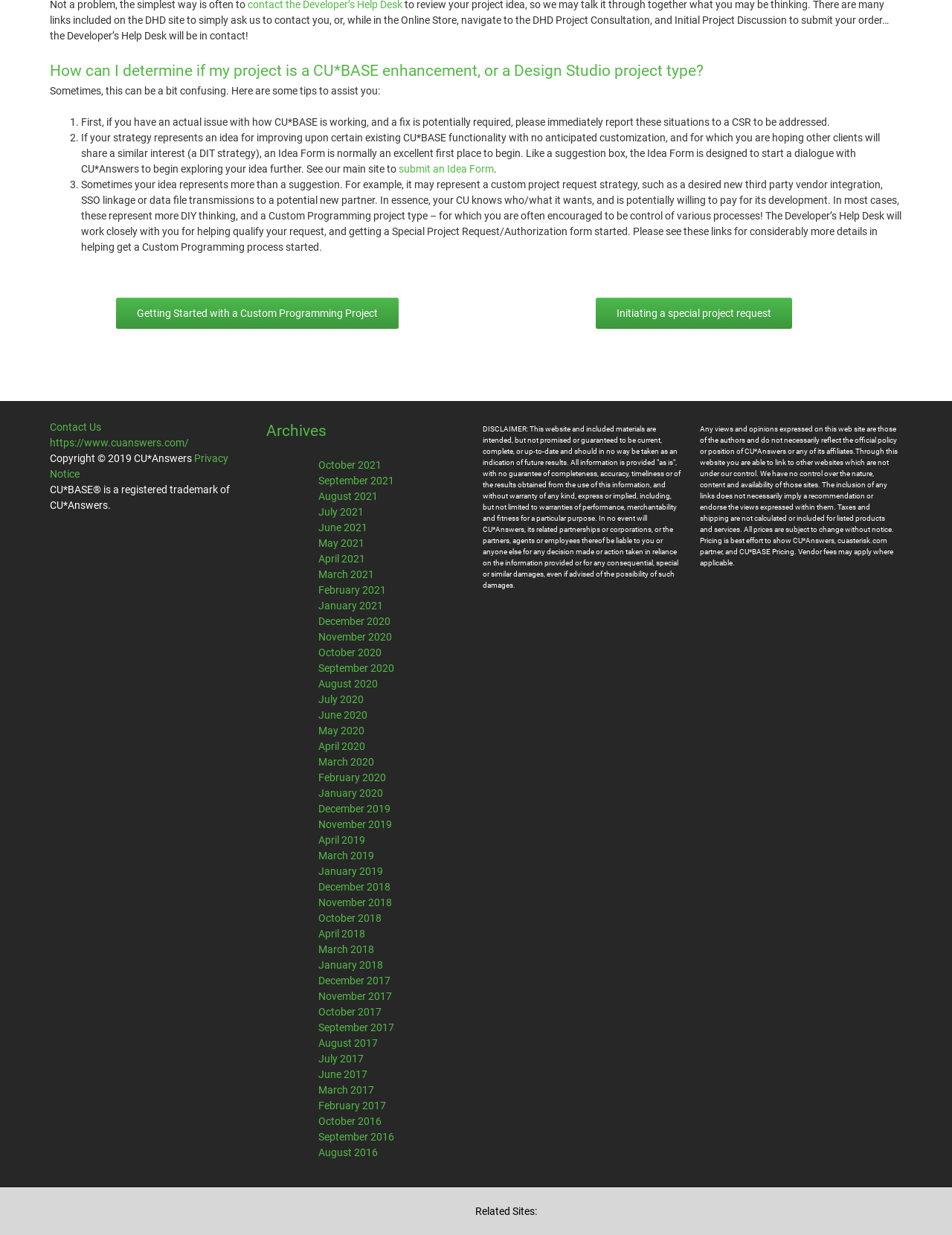What is the main topic of this webpage?
Refer to the image and provide a thorough answer to the question.

The main topic of this webpage is about determining whether a project is a CU*BASE enhancement or a Design Studio project type, and it provides tips and guidelines to assist in making this determination.